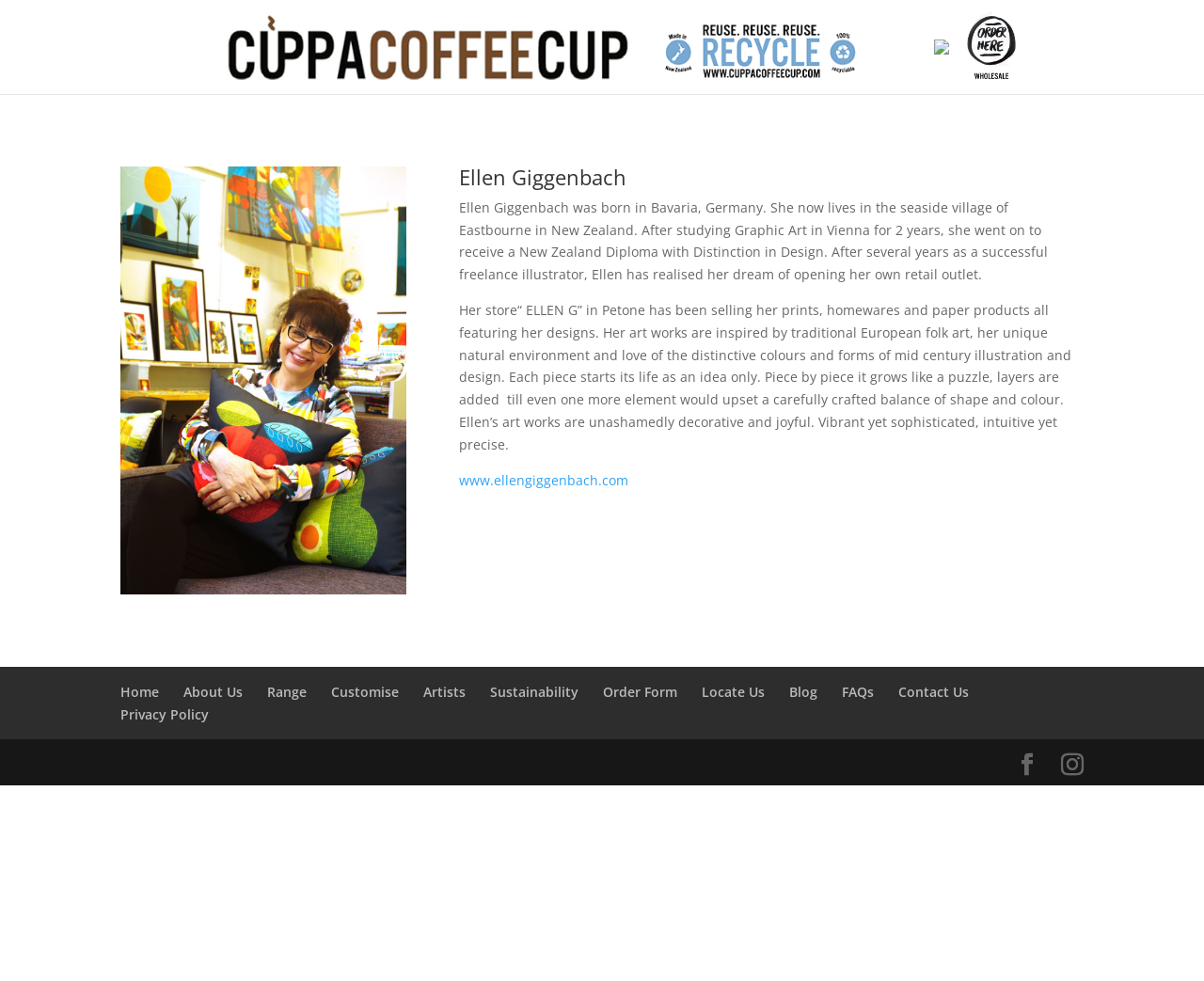Determine the bounding box coordinates of the clickable element necessary to fulfill the instruction: "Visit Cuppacoffeecup website". Provide the coordinates as four float numbers within the 0 to 1 range, i.e., [left, top, right, bottom].

[0.148, 0.037, 0.776, 0.055]